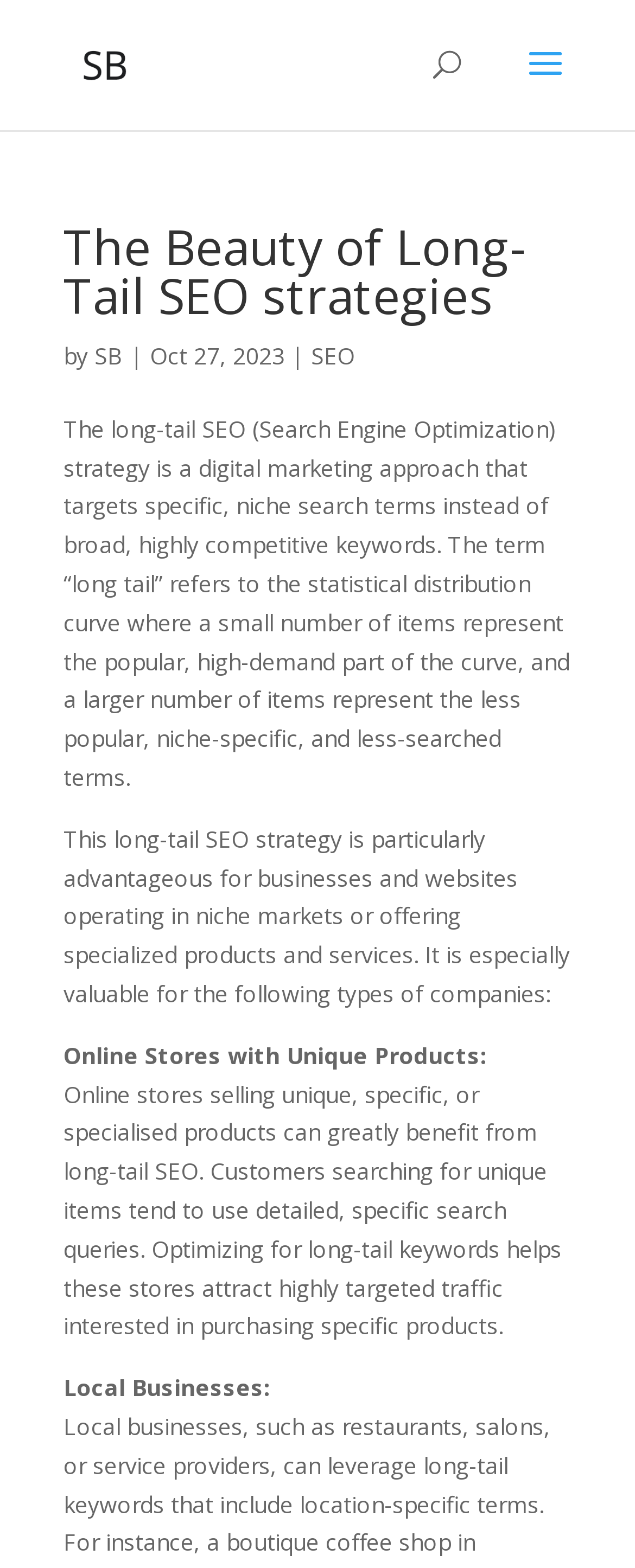Bounding box coordinates are specified in the format (top-left x, top-left y, bottom-right x, bottom-right y). All values are floating point numbers bounded between 0 and 1. Please provide the bounding box coordinate of the region this sentence describes: on our blog

None